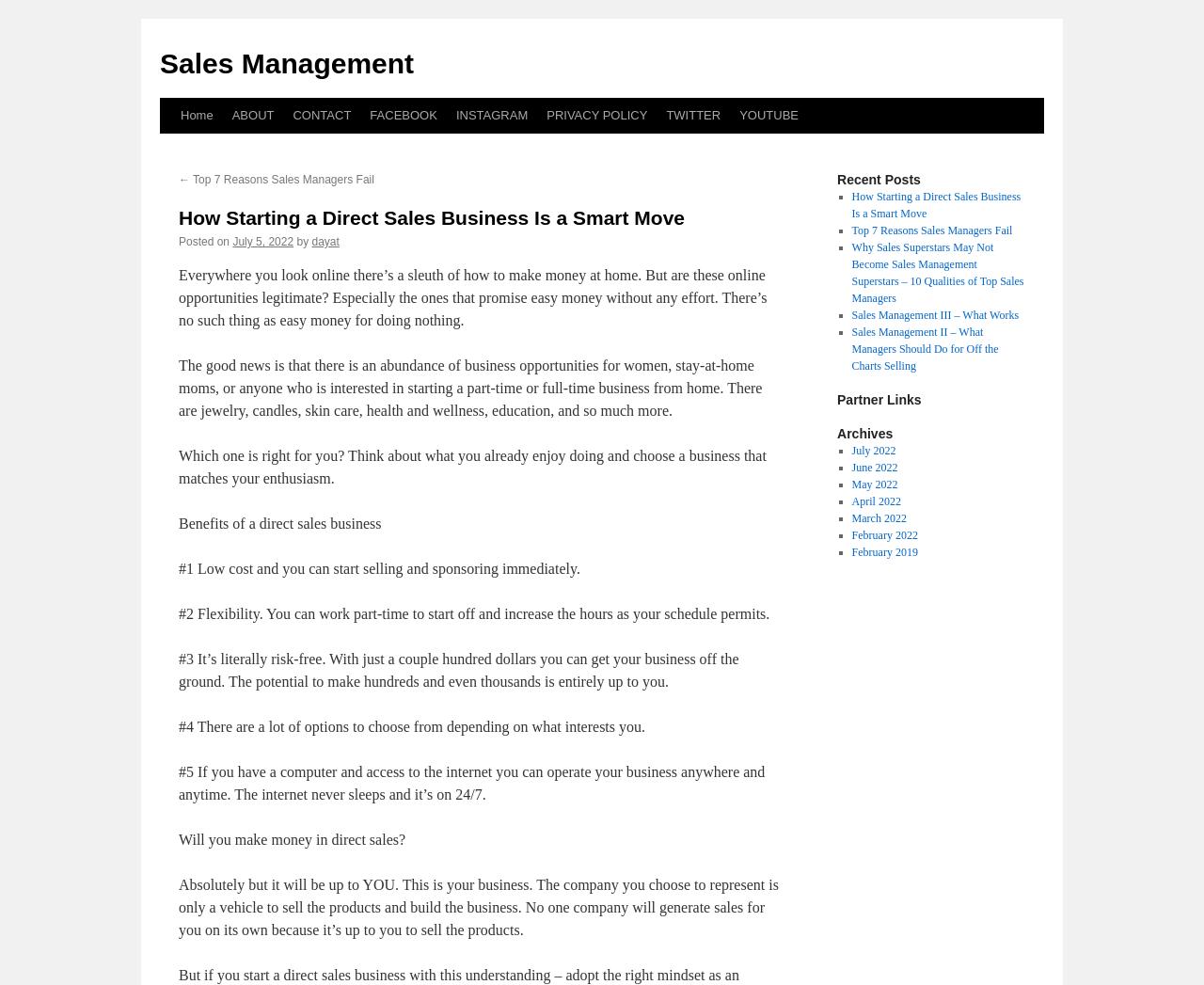Please determine the bounding box coordinates, formatted as (top-left x, top-left y, bottom-right x, bottom-right y), with all values as floating point numbers between 0 and 1. Identify the bounding box of the region described as: CONTACT

[0.236, 0.099, 0.299, 0.136]